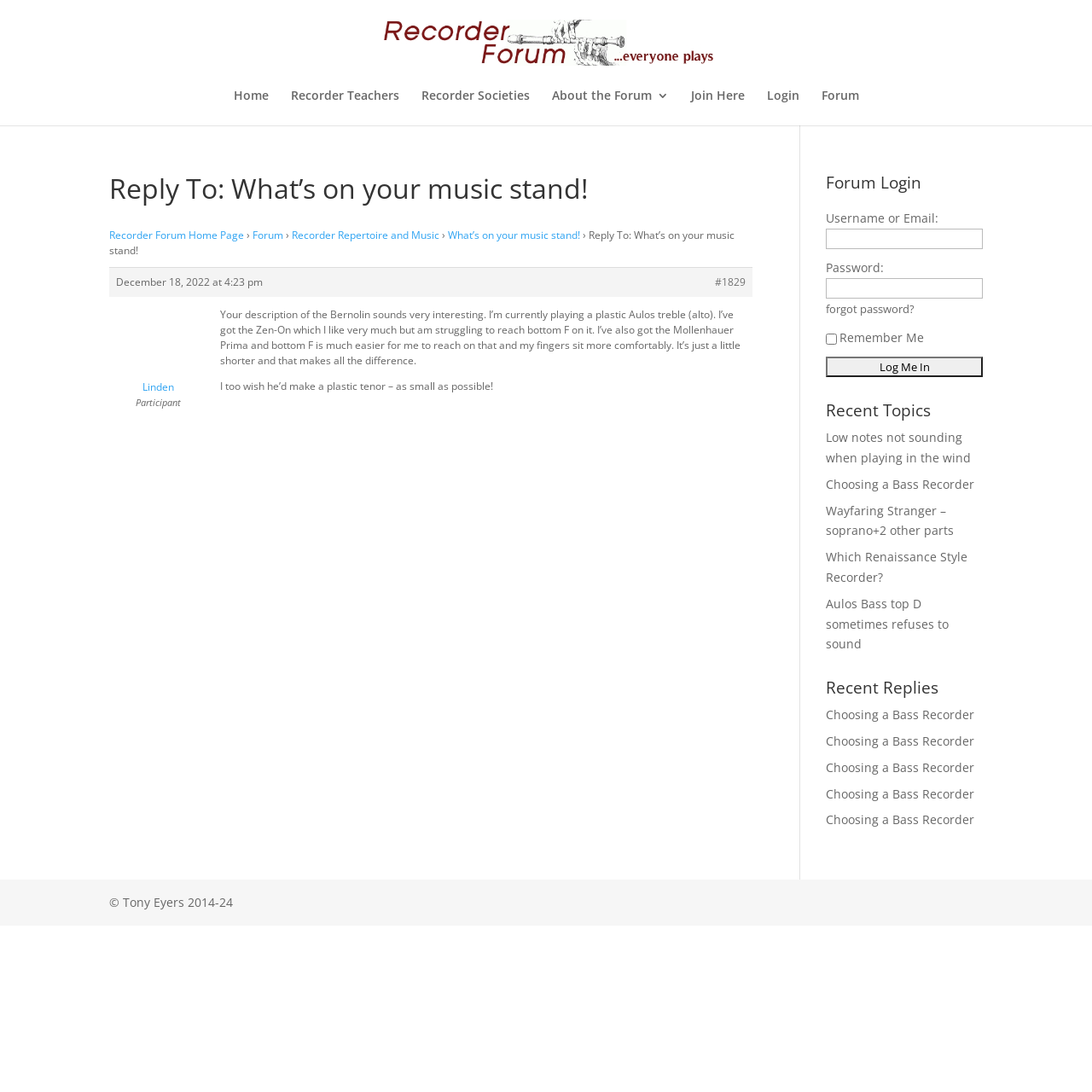Provide the bounding box coordinates, formatted as (top-left x, top-left y, bottom-right x, bottom-right y), with all values being floating point numbers between 0 and 1. Identify the bounding box of the UI element that matches the description: What’s on your music stand!

[0.41, 0.209, 0.531, 0.222]